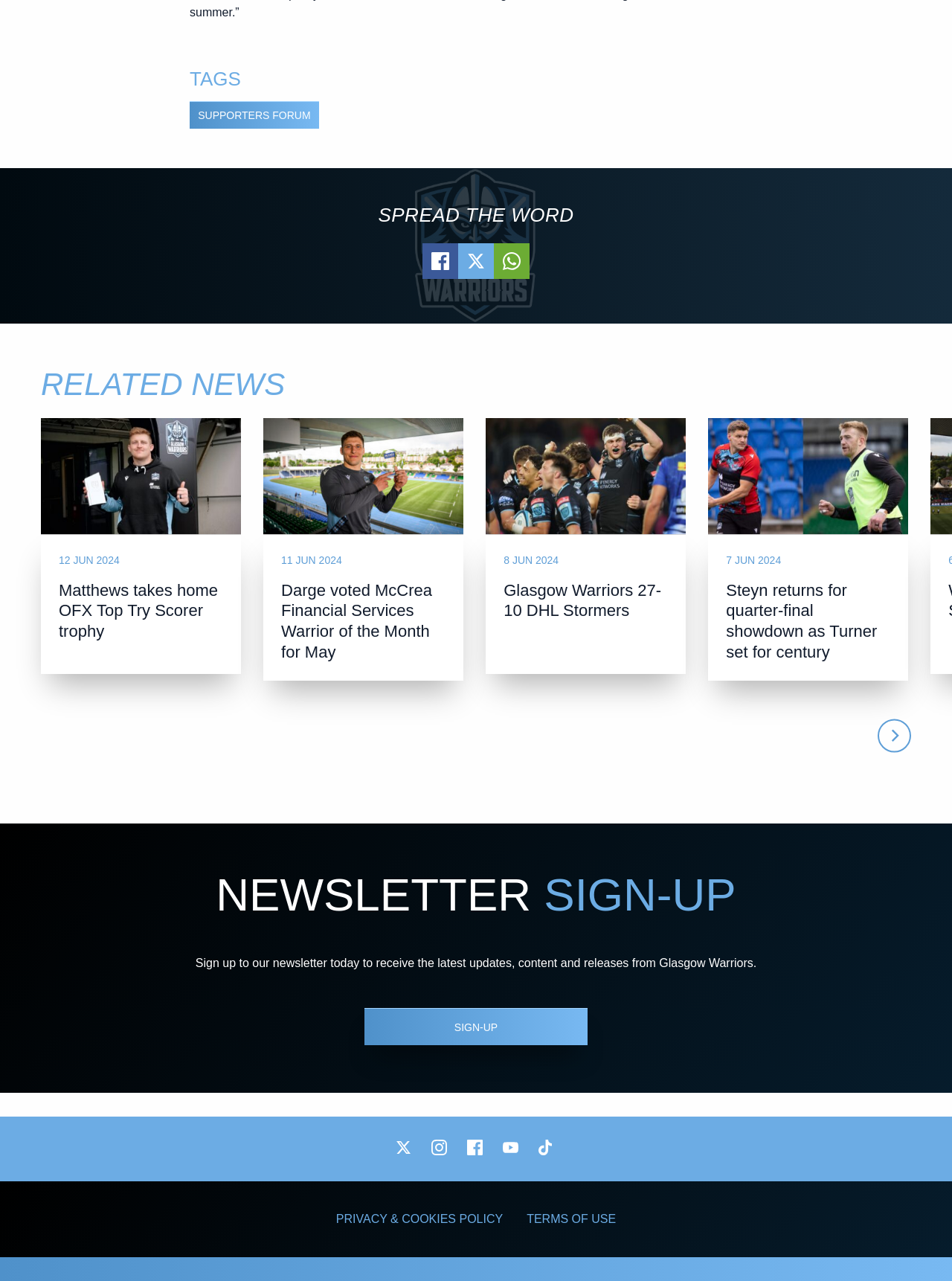Kindly respond to the following question with a single word or a brief phrase: 
How many articles are in the 'RELATED NEWS' section?

4